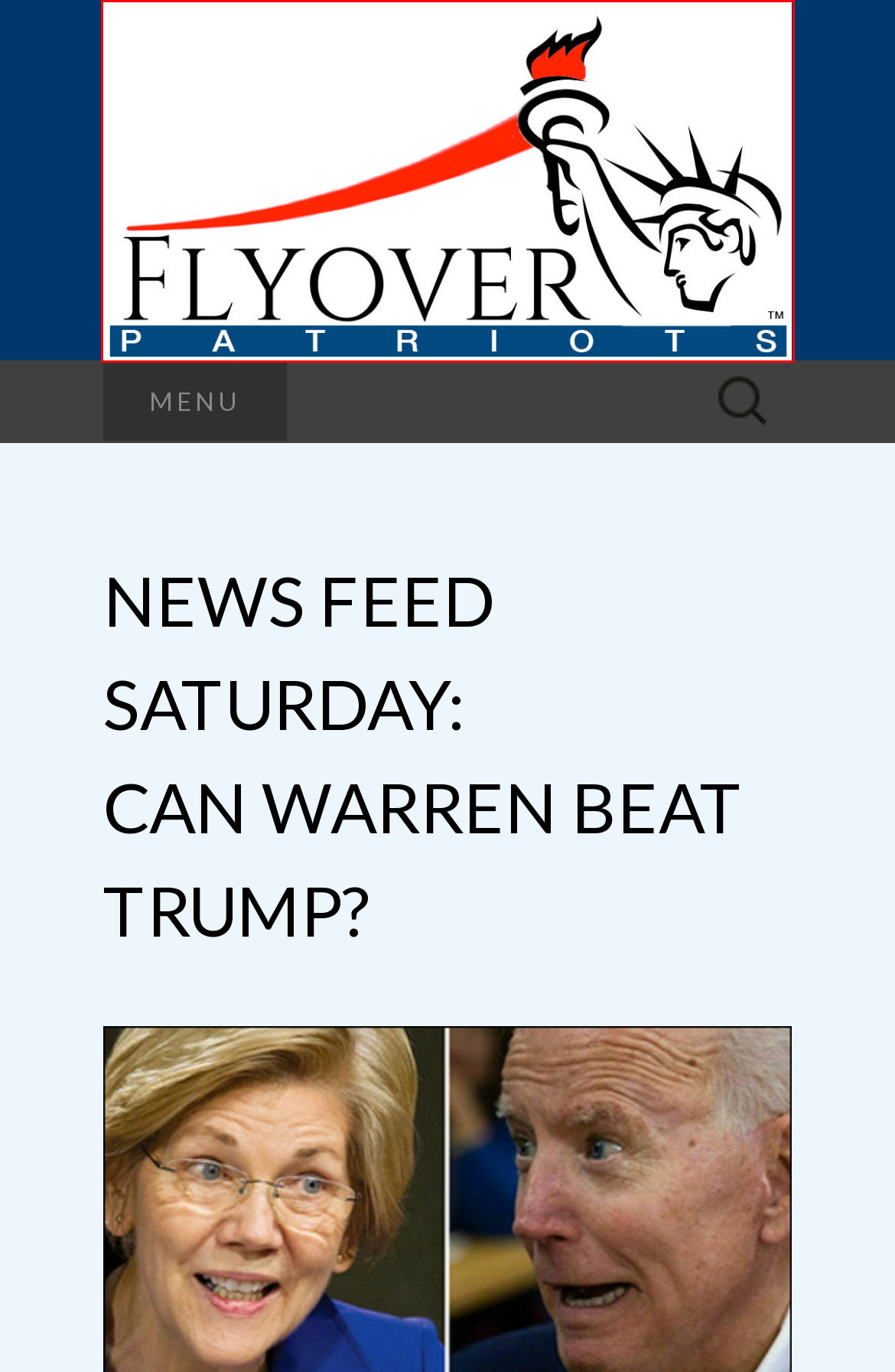You are given a screenshot of a webpage with a red rectangle bounding box around an element. Choose the best webpage description that matches the page after clicking the element in the bounding box. Here are the candidates:
A. Bernie Sanders Archives – Flyover Patriots
B. Russia Archives – Flyover Patriots
C. Flyover Patriots – Wherever Patriots Live
D. November 2023 – Flyover Patriots
E. Barack Obama Archives – Flyover Patriots
F. Sen. Elizabeth Warren Archives – Flyover Patriots
G. Free Speech Archives – Flyover Patriots
H. Twitter Archives – Flyover Patriots

C